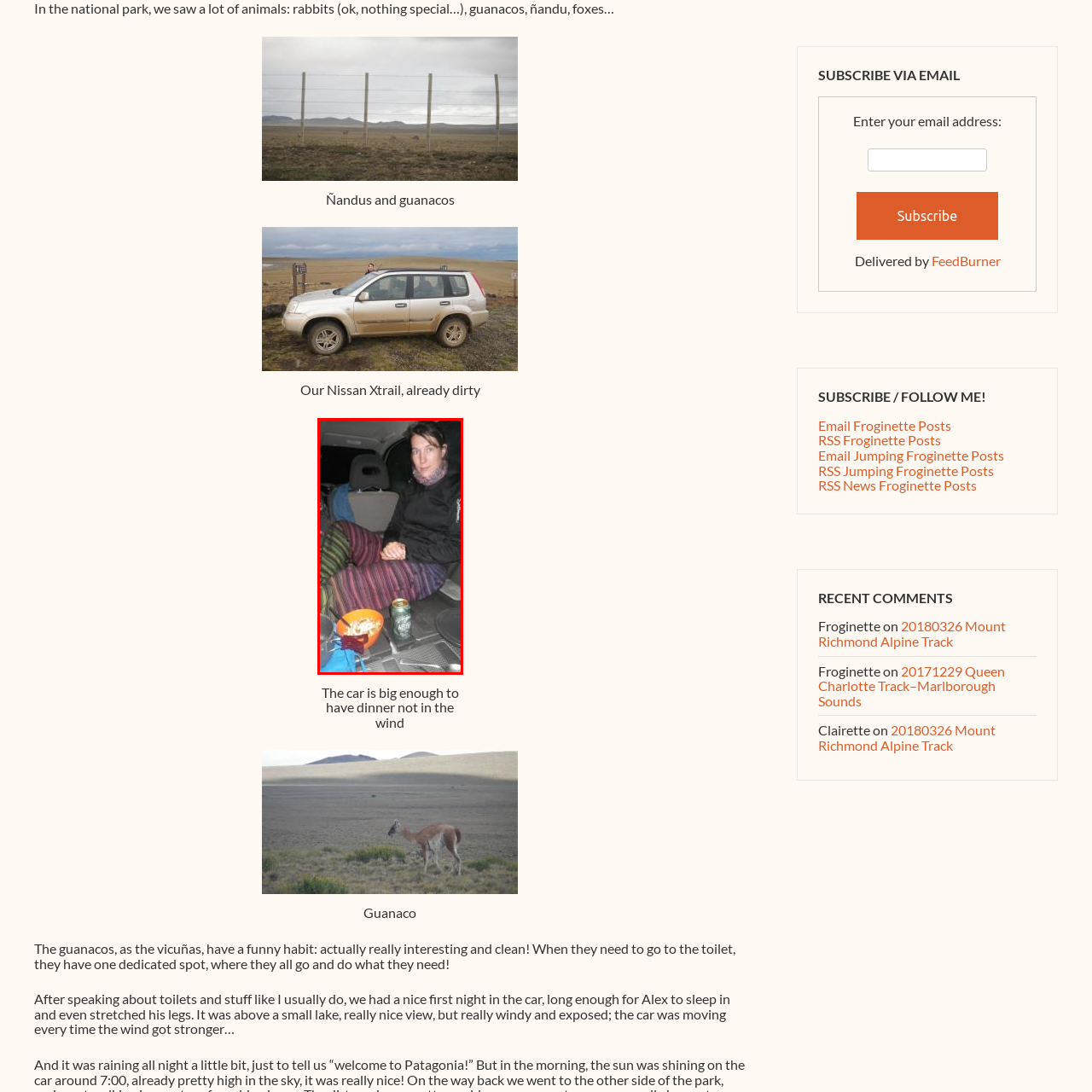What is the atmosphere suggested by the surrounding darkness?
View the image contained within the red box and provide a one-word or short-phrase answer to the question.

Warmth and companionship